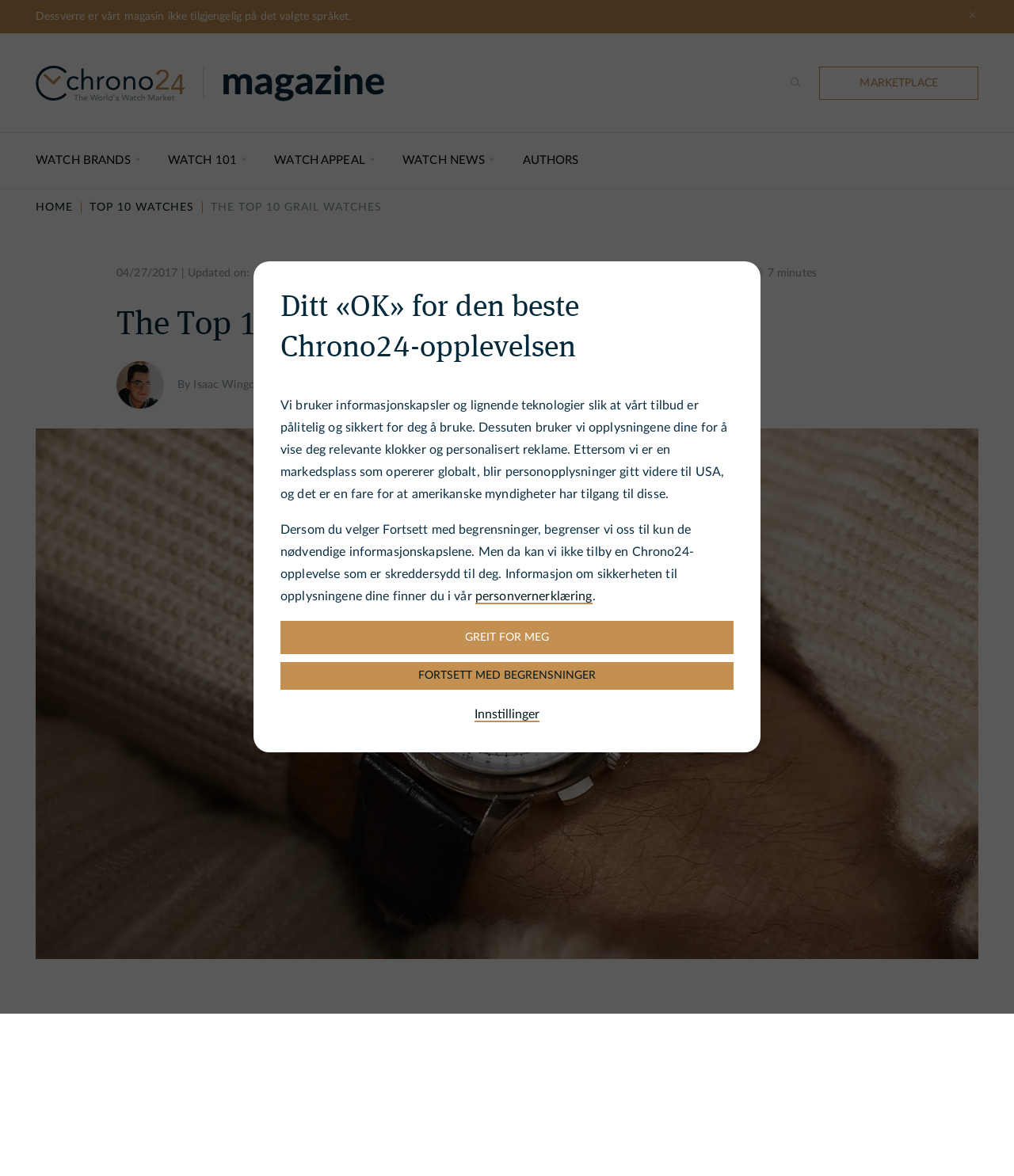Determine the bounding box coordinates for the clickable element required to fulfill the instruction: "read the privacy policy". Provide the coordinates as four float numbers between 0 and 1, i.e., [left, top, right, bottom].

[0.469, 0.502, 0.584, 0.514]